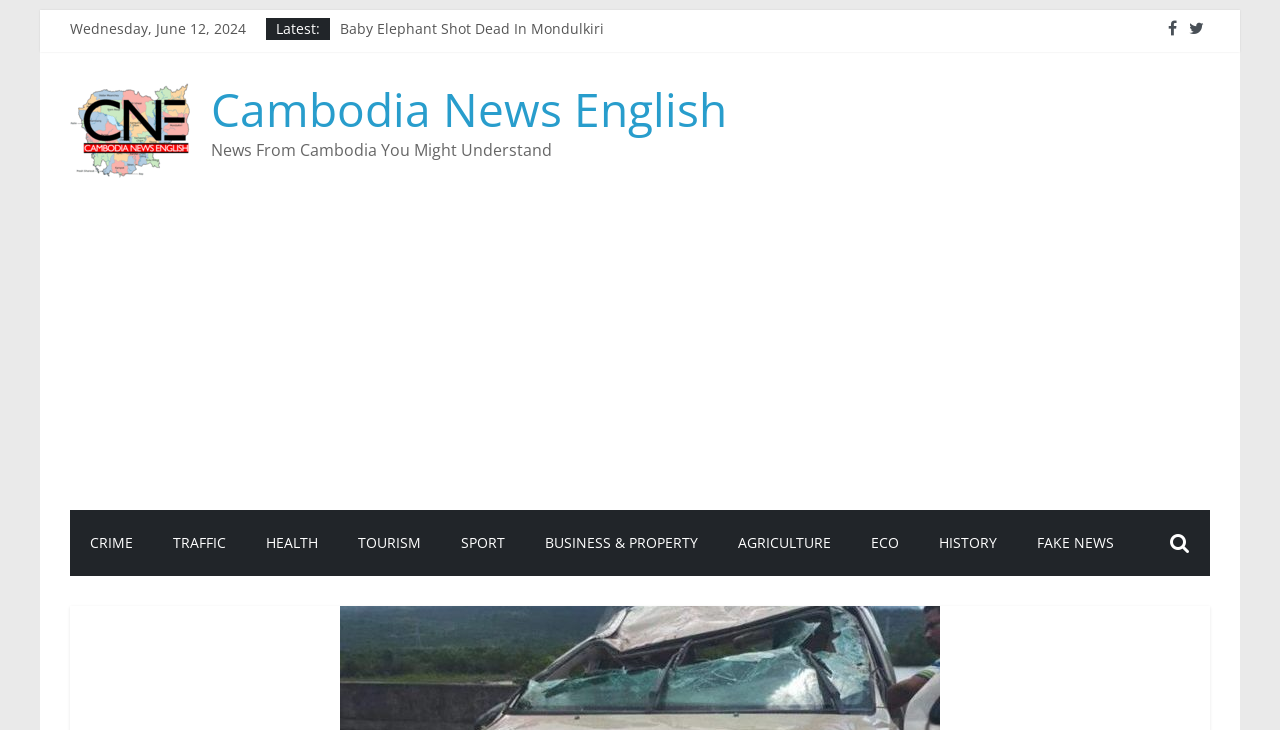Please mark the clickable region by giving the bounding box coordinates needed to complete this instruction: "Read the 'This Week In Cambodian History: January 22-28' article".

[0.266, 0.149, 0.513, 0.175]